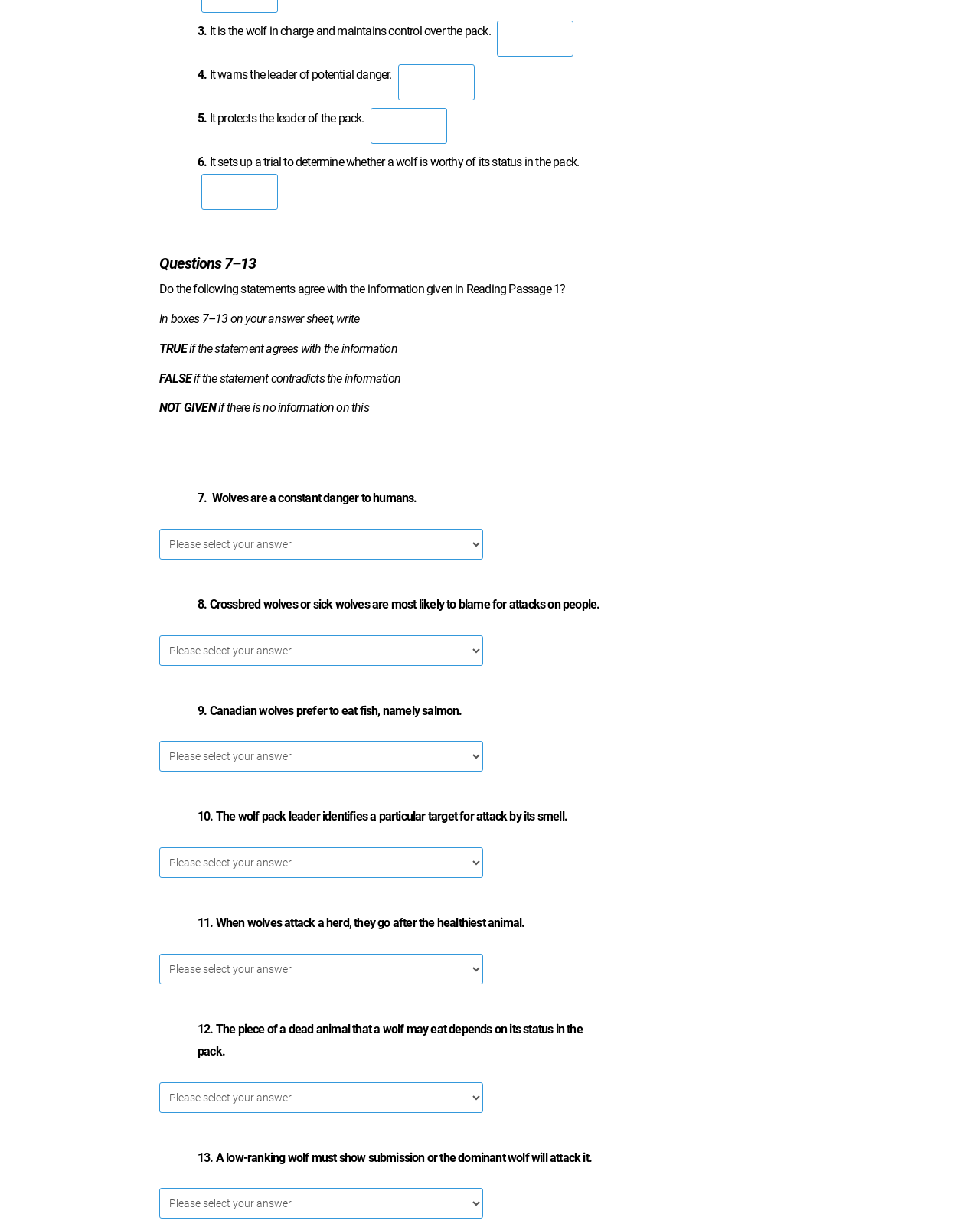Identify the bounding box coordinates of the clickable region necessary to fulfill the following instruction: "Choose an option for question 10". The bounding box coordinates should be four float numbers between 0 and 1, i.e., [left, top, right, bottom].

[0.162, 0.691, 0.493, 0.716]